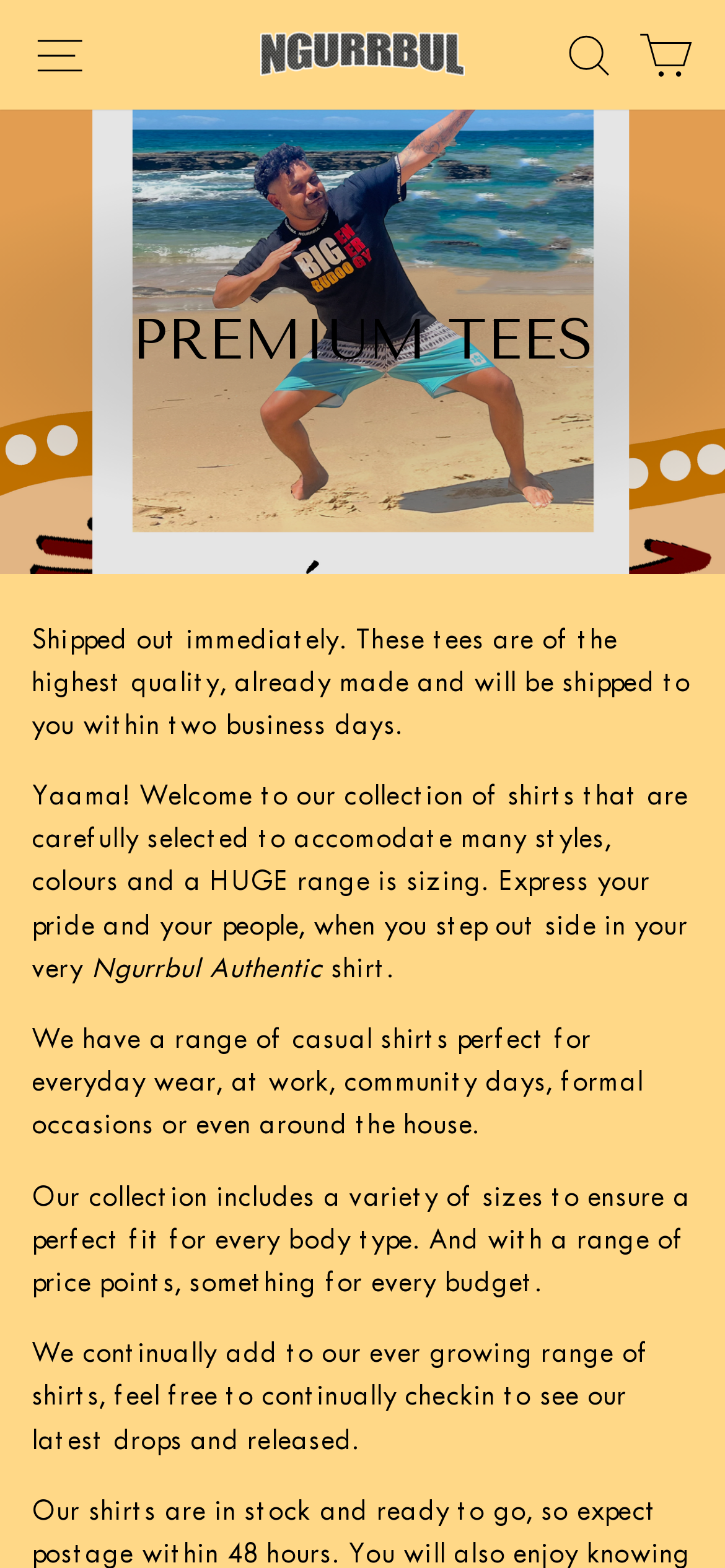What is the range of sizes available?
Please provide a detailed answer to the question.

The webpage states that the collection includes 'a variety of sizes to ensure a perfect fit for every body type' which suggests that there is a range of sizes available to cater to different body types.